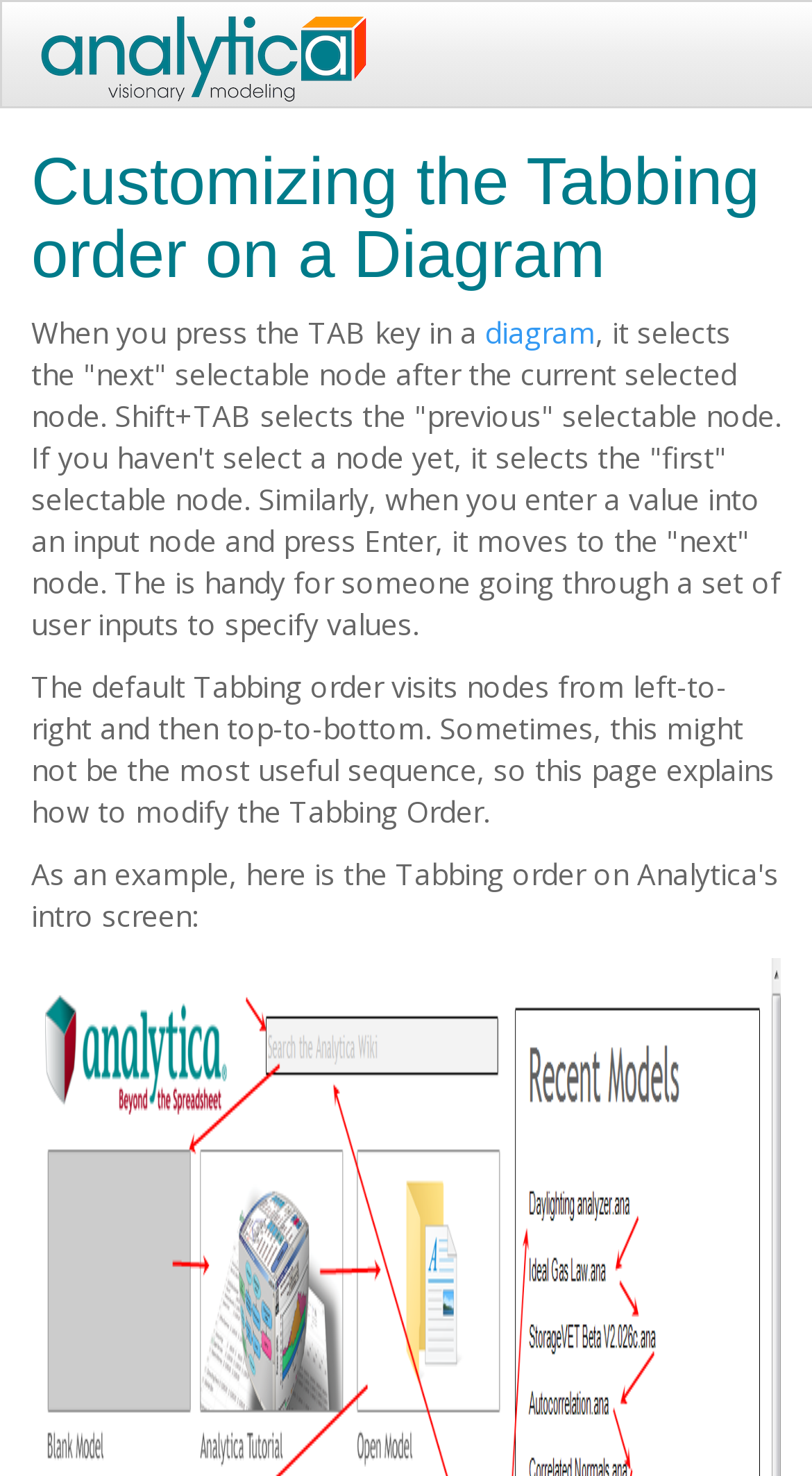Why might the default Tabbing order need to be modified?
Using the visual information, answer the question in a single word or phrase.

It might not be the most useful sequence